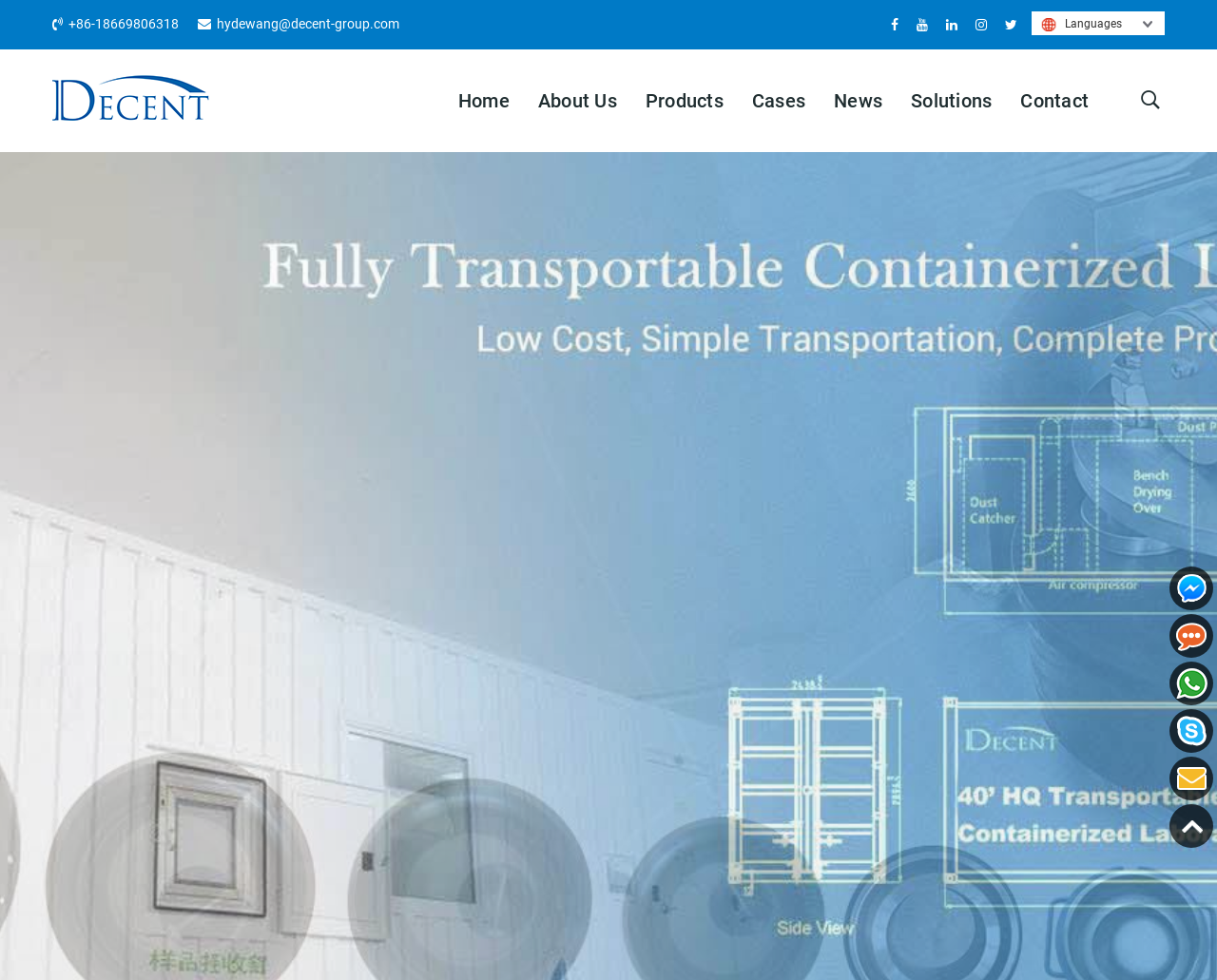Please find the bounding box coordinates of the element's region to be clicked to carry out this instruction: "Click the phone number to contact".

[0.043, 0.012, 0.147, 0.037]